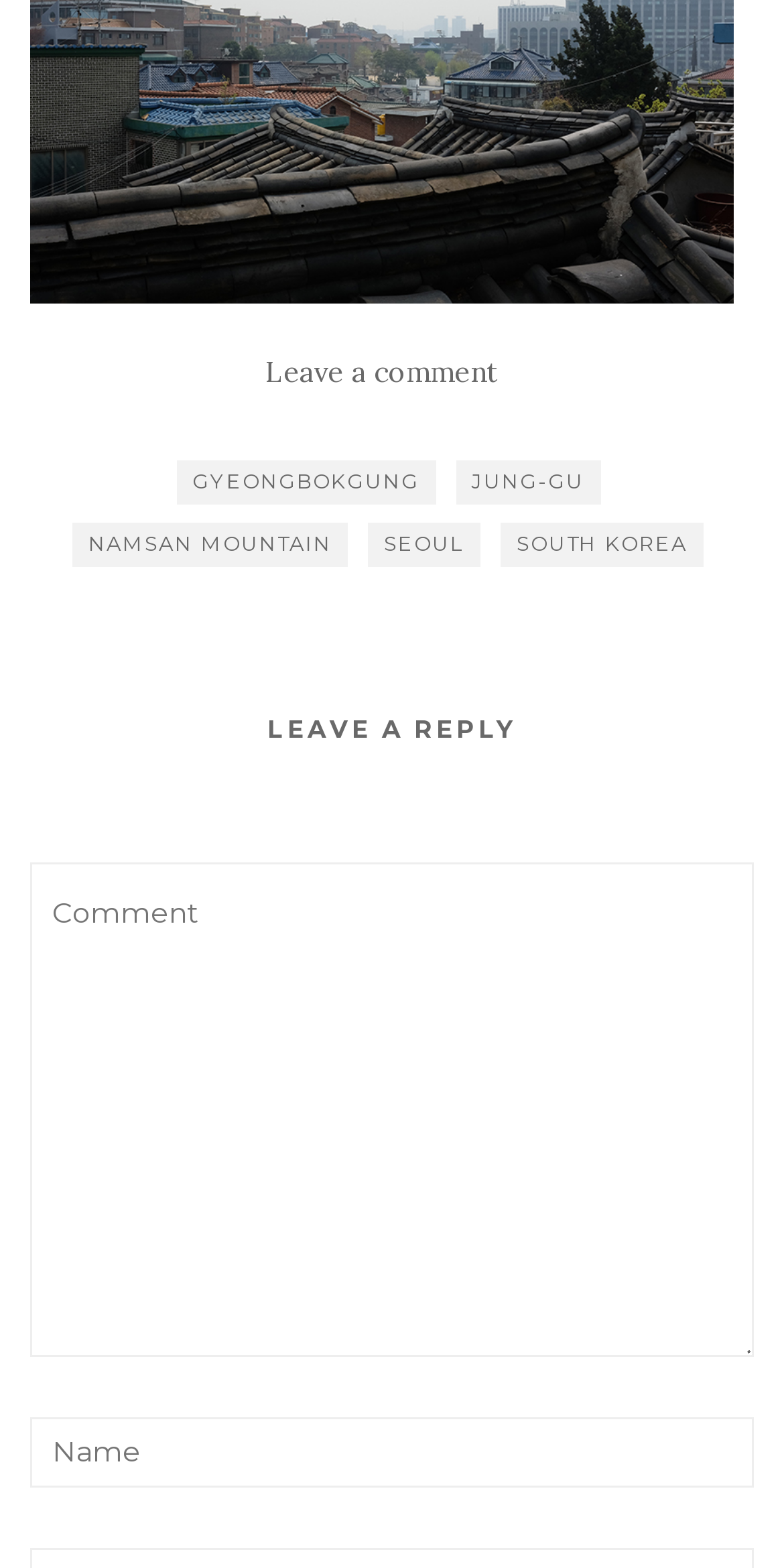Answer the question in one word or a short phrase:
How many links are there in the webpage?

5